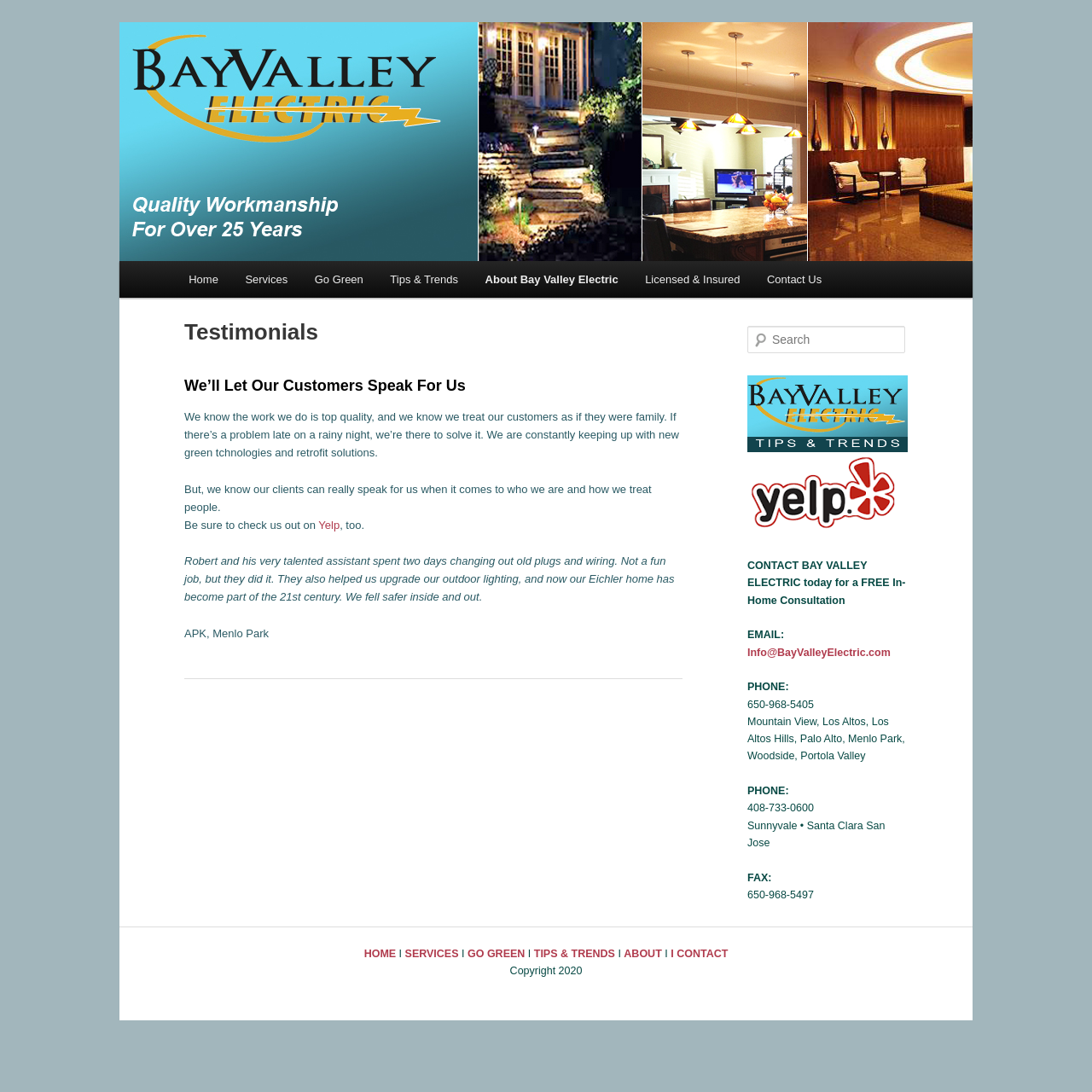Pinpoint the bounding box coordinates of the clickable area necessary to execute the following instruction: "Click on the 'Home' link". The coordinates should be given as four float numbers between 0 and 1, namely [left, top, right, bottom].

[0.16, 0.239, 0.212, 0.273]